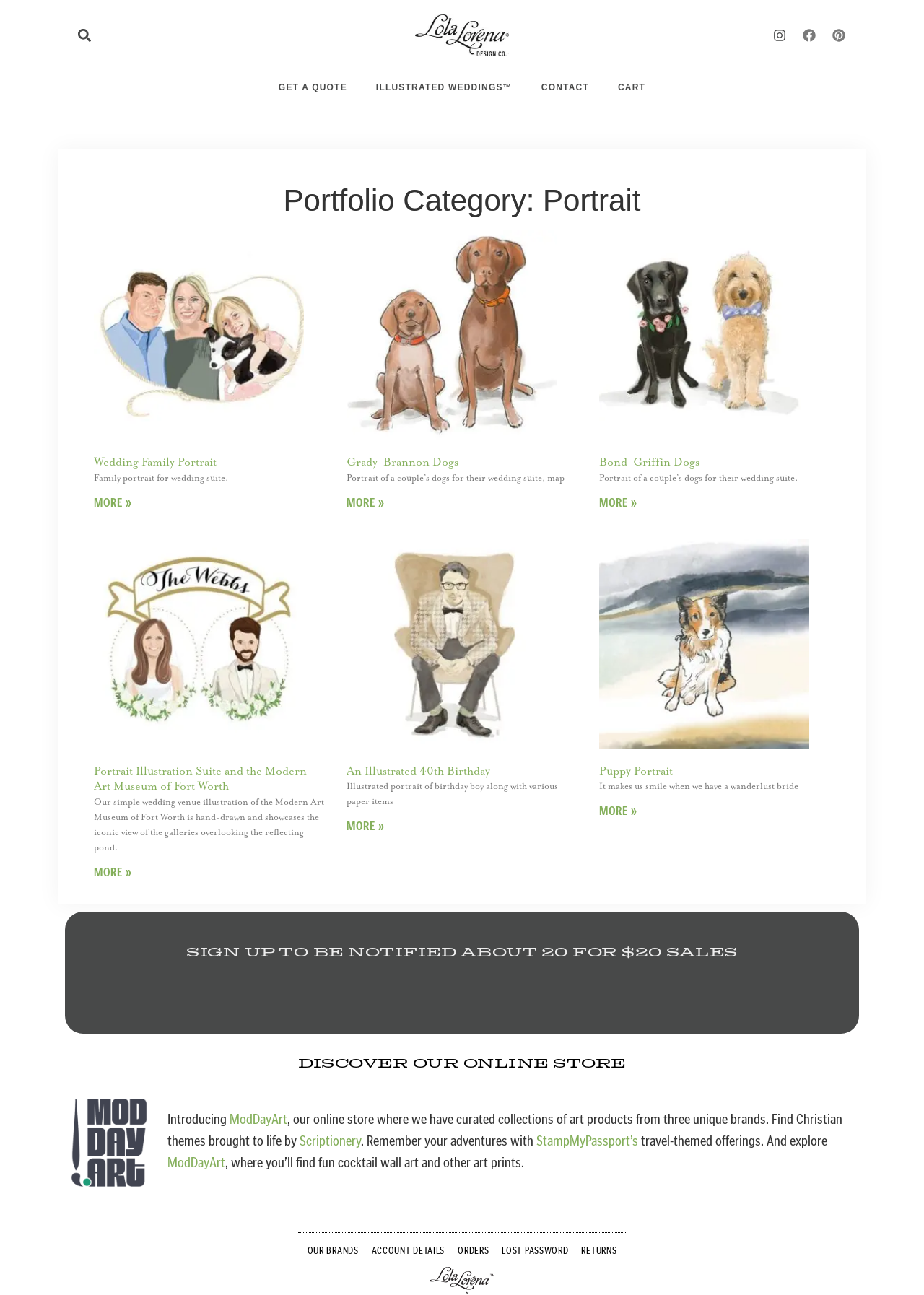Summarize the webpage with intricate details.

The webpage is a portrait archive from Lola Lorena Ltd. Co. At the top, there is a search bar with a "Search" button. To the right of the search bar, there are social media links to Instagram, Facebook, and Pinterest, each accompanied by a small icon. Below the search bar, there is a navigation menu with links to "GET A QUOTE", "ILLUSTRATED WEDDINGS", "CONTACT", and "CART".

The main content of the page is divided into three columns, each containing multiple articles. Each article has a heading, a brief description, and a "Read more" link. The articles are about various portrait illustrations, including wedding family portraits, dog portraits, and birthday portraits. The descriptions provide a brief overview of each illustration, and the "Read more" links allow users to access more information.

At the bottom of the page, there is a heading that invites users to sign up for notifications about sales. Below this, there is a section that introduces ModDayArt, an online store that offers curated collections of art products from three unique brands. This section includes links to the brands and a brief description of each.

Finally, at the very bottom of the page, there are links to "OUR BRANDS", "ACCOUNT DETAILS", "ORDERS", "LOST PASSWORD", and "RETURNS", which likely provide access to account management and order tracking features.